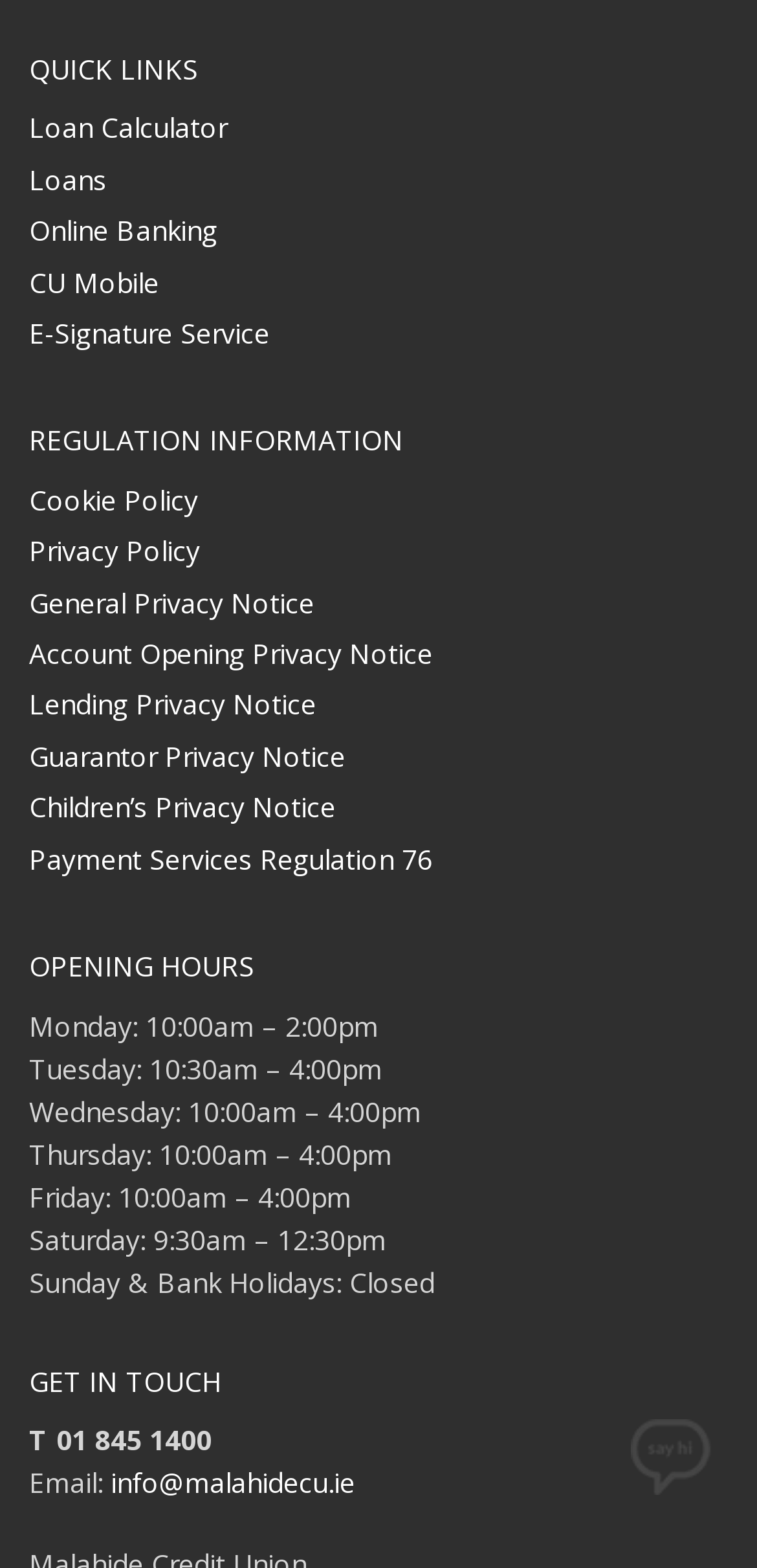Pinpoint the bounding box coordinates of the element to be clicked to execute the instruction: "Access Online Banking".

[0.038, 0.134, 0.962, 0.162]